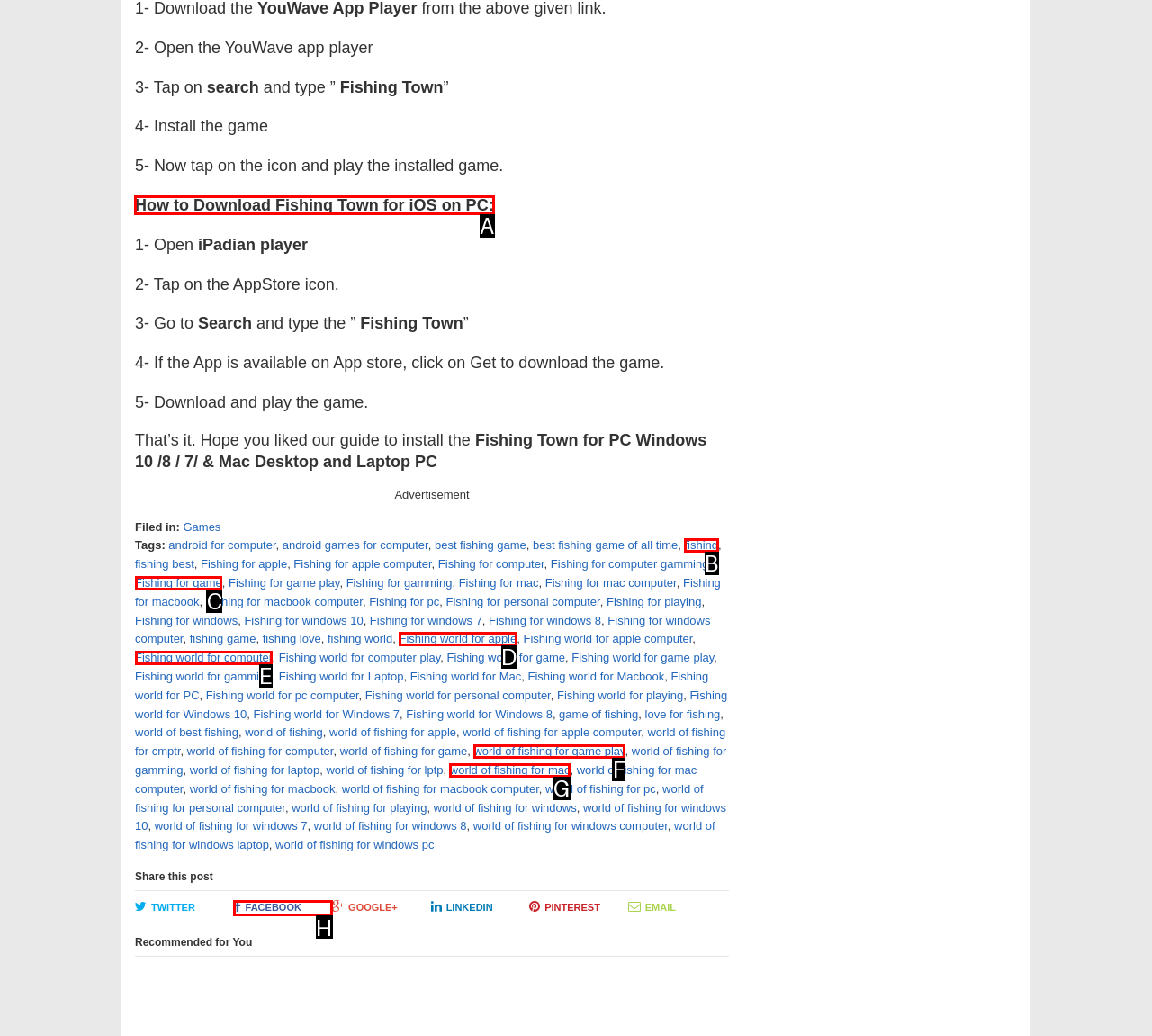Point out the letter of the HTML element you should click on to execute the task: Enter a comment
Reply with the letter from the given options.

None